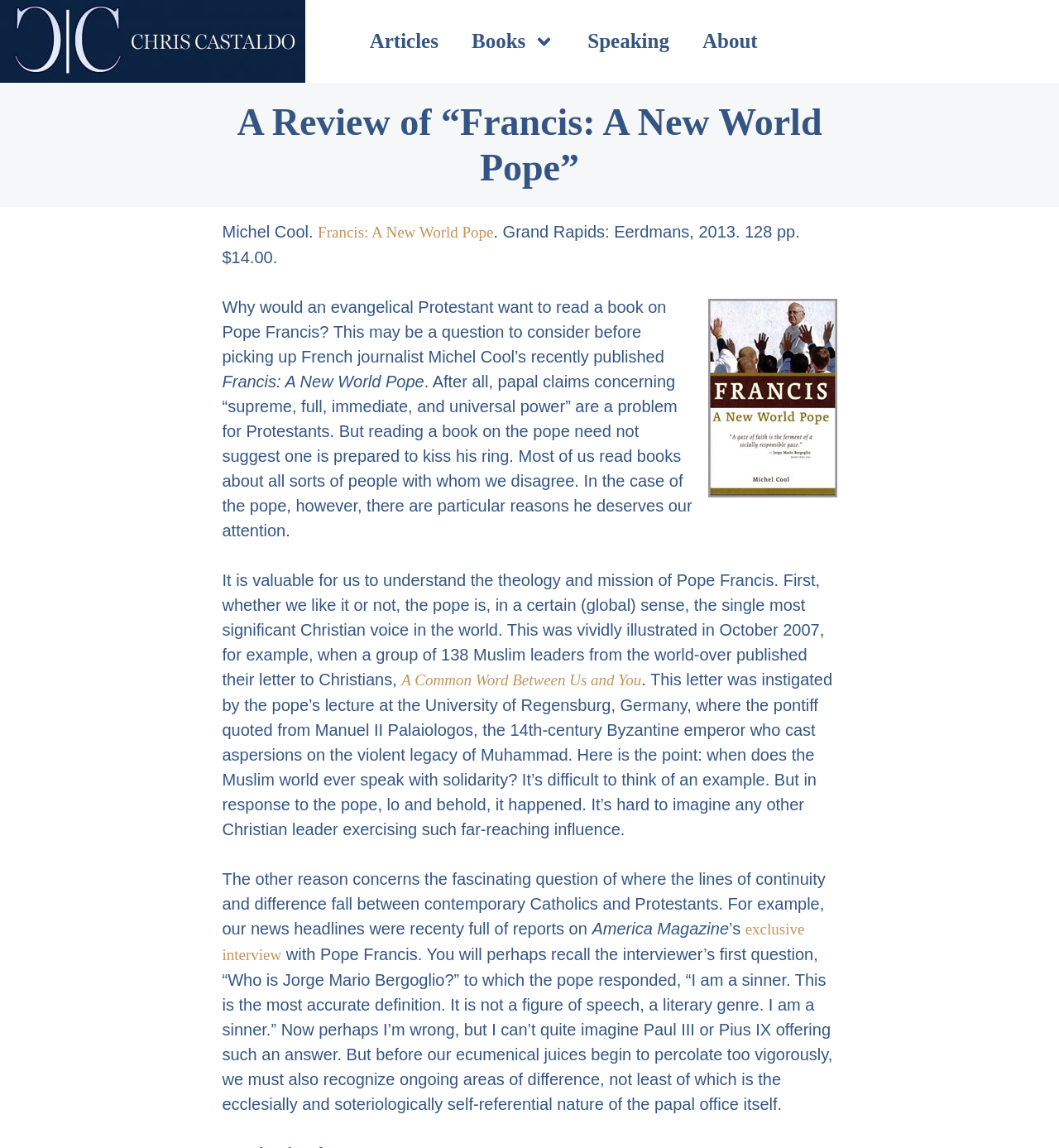Please determine the bounding box coordinates, formatted as (top-left x, top-left y, bottom-right x, bottom-right y), with all values as floating point numbers between 0 and 1. Identify the bounding box of the region described as: exclusive interview

[0.21, 0.802, 0.76, 0.839]